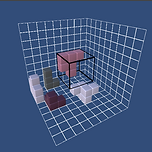Produce a meticulous caption for the image.

This image depicts a 3D puzzle game interface reminiscent of classic Tetris gameplay, where the objective is to strategically fit various block shapes into a designated area outlined by a black wireframe cube. Positioned on a gridded backdrop that adds depth and spatial orientation, the blocks exhibit different shades and shapes, showcasing the colorful and dynamic nature of the game's design. Players are challenged to manipulate these pieces within the three-dimensional space, enhancing the puzzle-solving experience. This visual representation highlights the creative potential and intricacies of 3D puzzle mechanics, inviting players to engage in immersive gameplay.